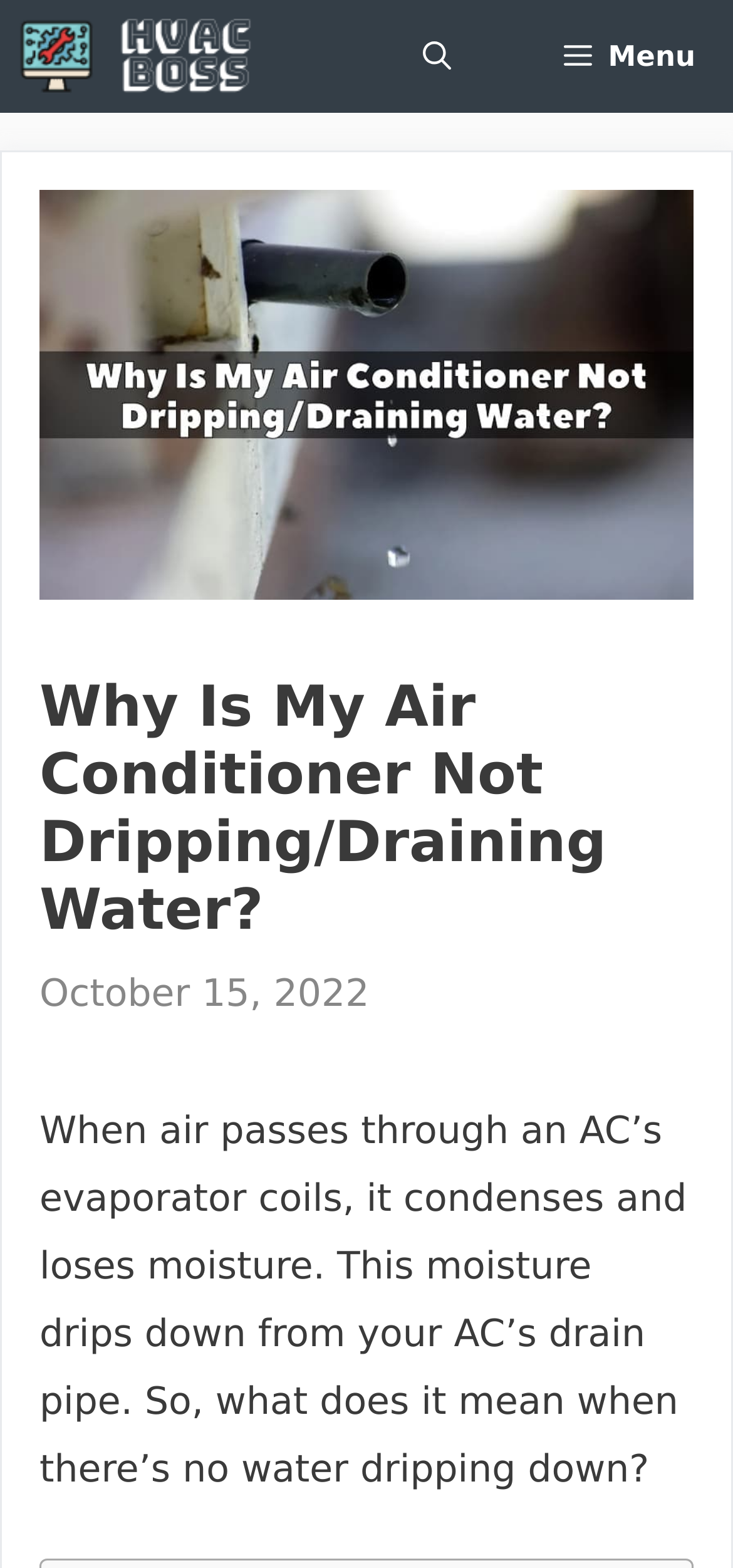Based on the element description title="HVAC BOSS", identify the bounding box of the UI element in the given webpage screenshot. The coordinates should be in the format (top-left x, top-left y, bottom-right x, bottom-right y) and must be between 0 and 1.

[0.026, 0.0, 0.462, 0.072]